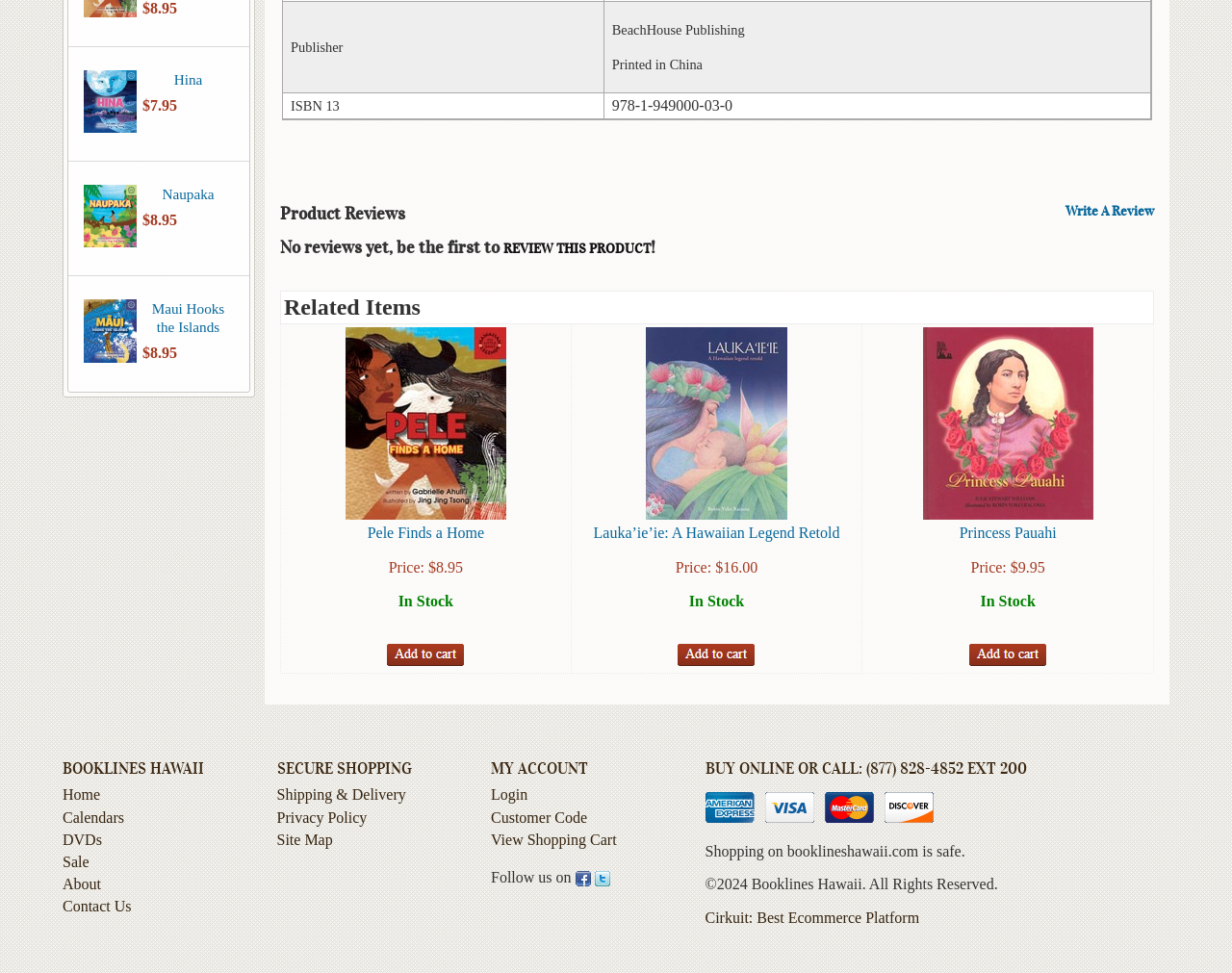Locate the bounding box coordinates of the area where you should click to accomplish the instruction: "View 'Lauka’ie’ie: A Hawaiian Legend Retold' details".

[0.524, 0.521, 0.639, 0.538]